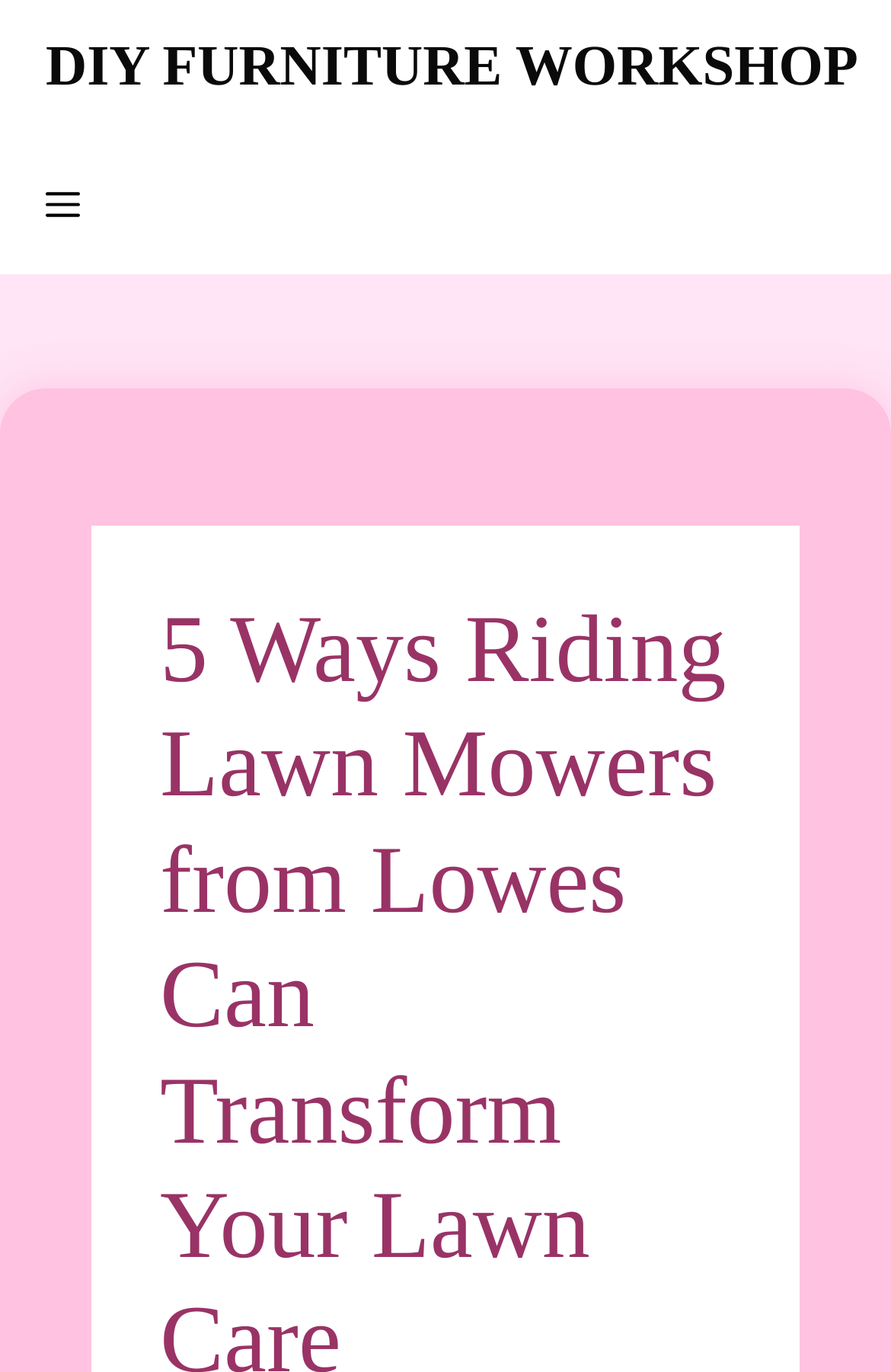Locate the bounding box of the UI element with the following description: "Menu".

[0.0, 0.1, 0.141, 0.2]